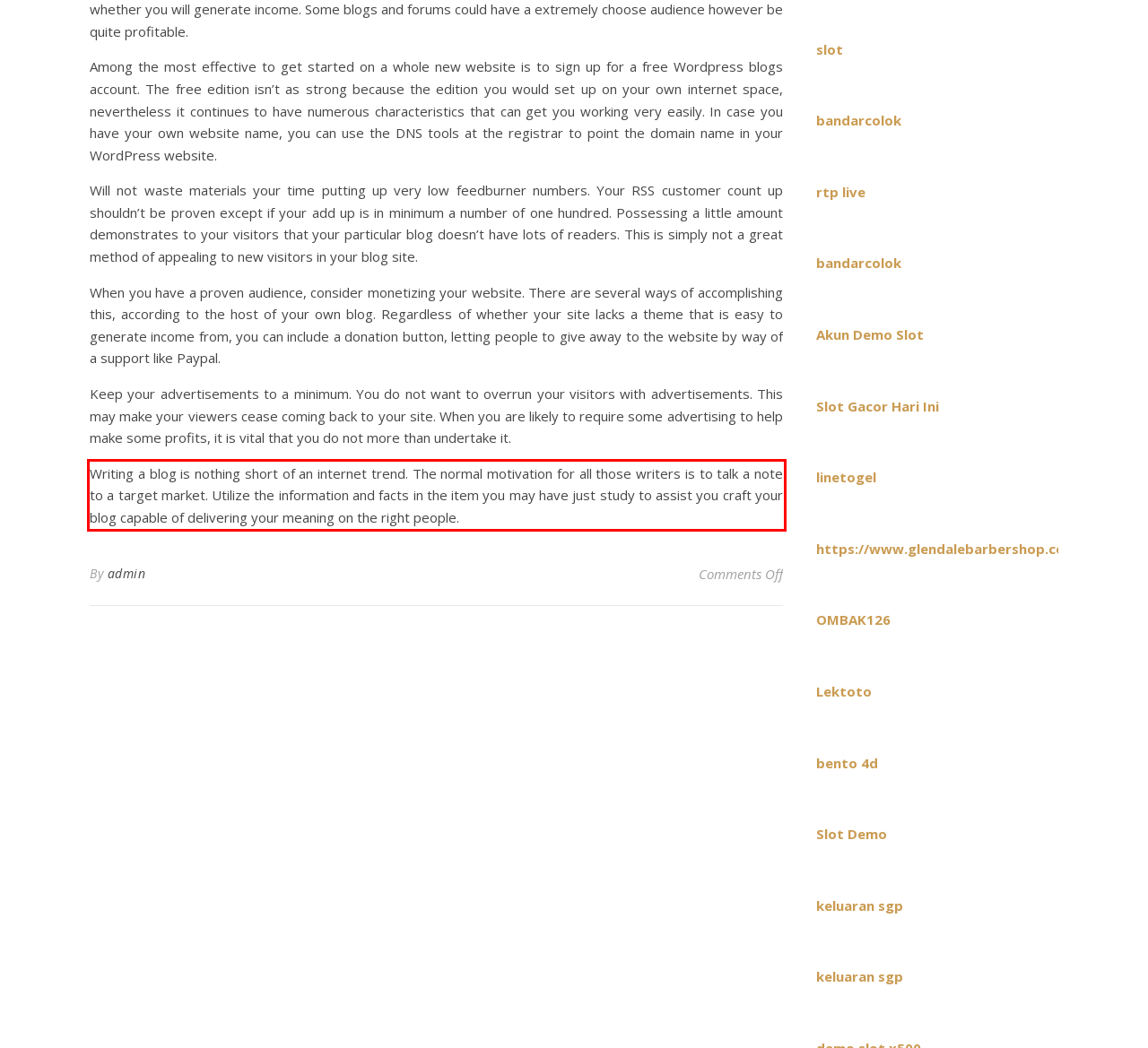Using the provided webpage screenshot, recognize the text content in the area marked by the red bounding box.

Writing a blog is nothing short of an internet trend. The normal motivation for all those writers is to talk a note to a target market. Utilize the information and facts in the item you may have just study to assist you craft your blog capable of delivering your meaning on the right people.